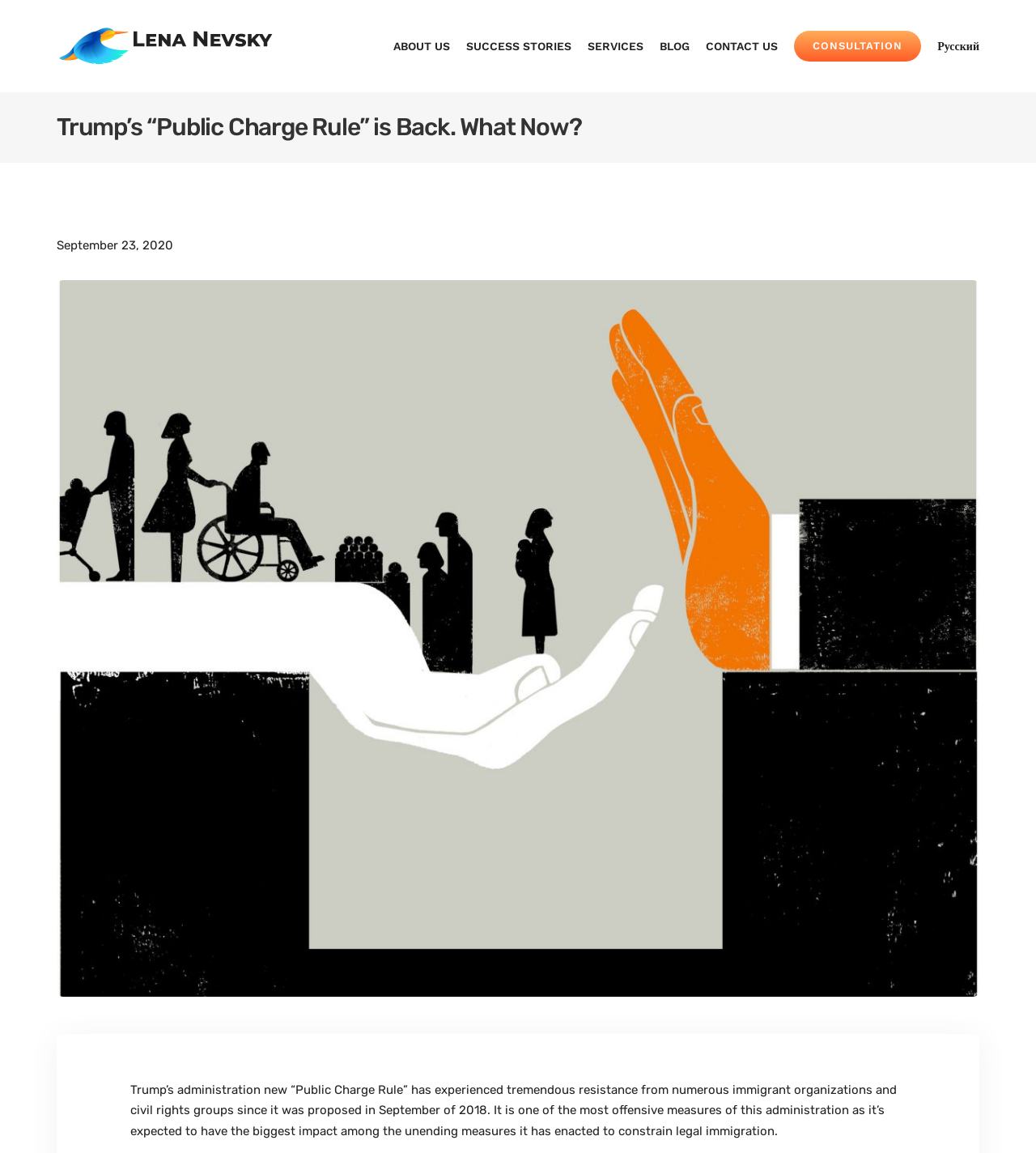Determine the bounding box coordinates of the region that needs to be clicked to achieve the task: "Go to ABOUT US page".

[0.38, 0.021, 0.435, 0.059]